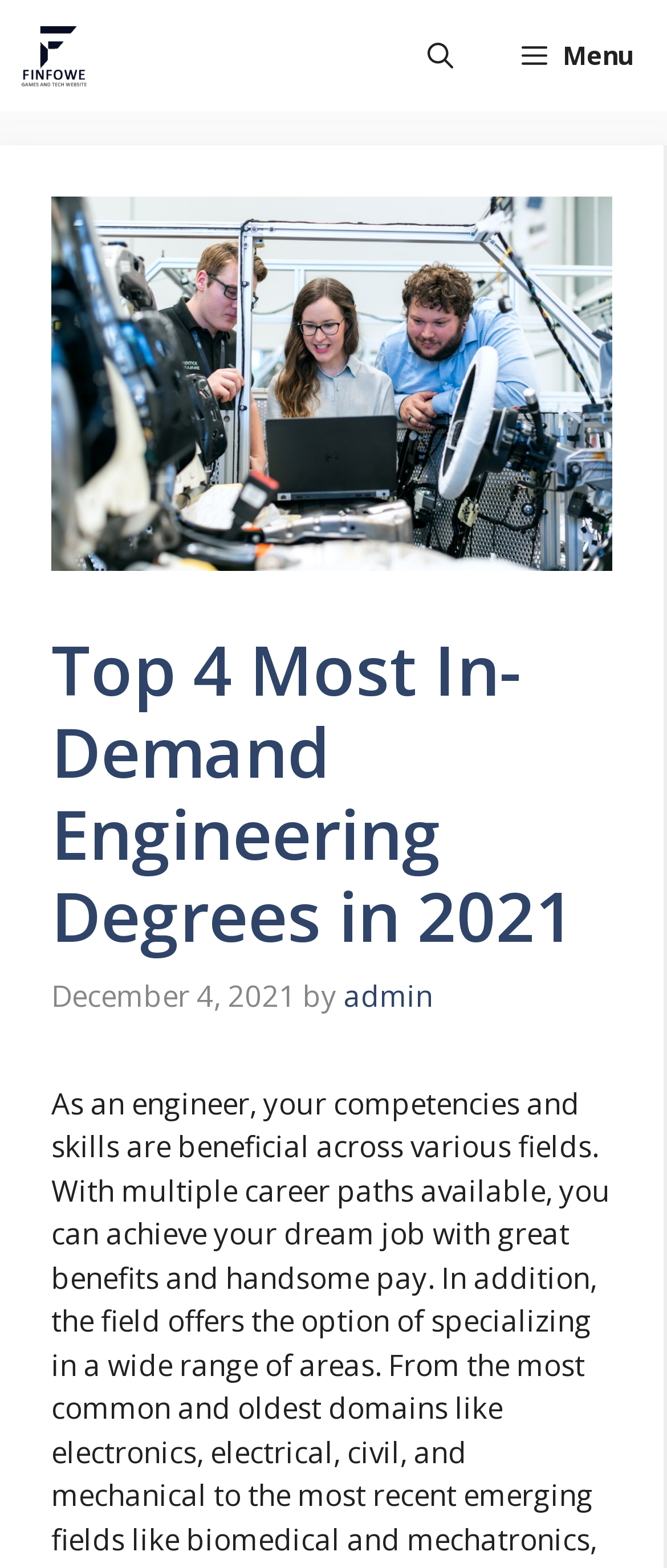Please provide the bounding box coordinate of the region that matches the element description: ← Previous Post. Coordinates should be in the format (top-left x, top-left y, bottom-right x, bottom-right y) and all values should be between 0 and 1.

None